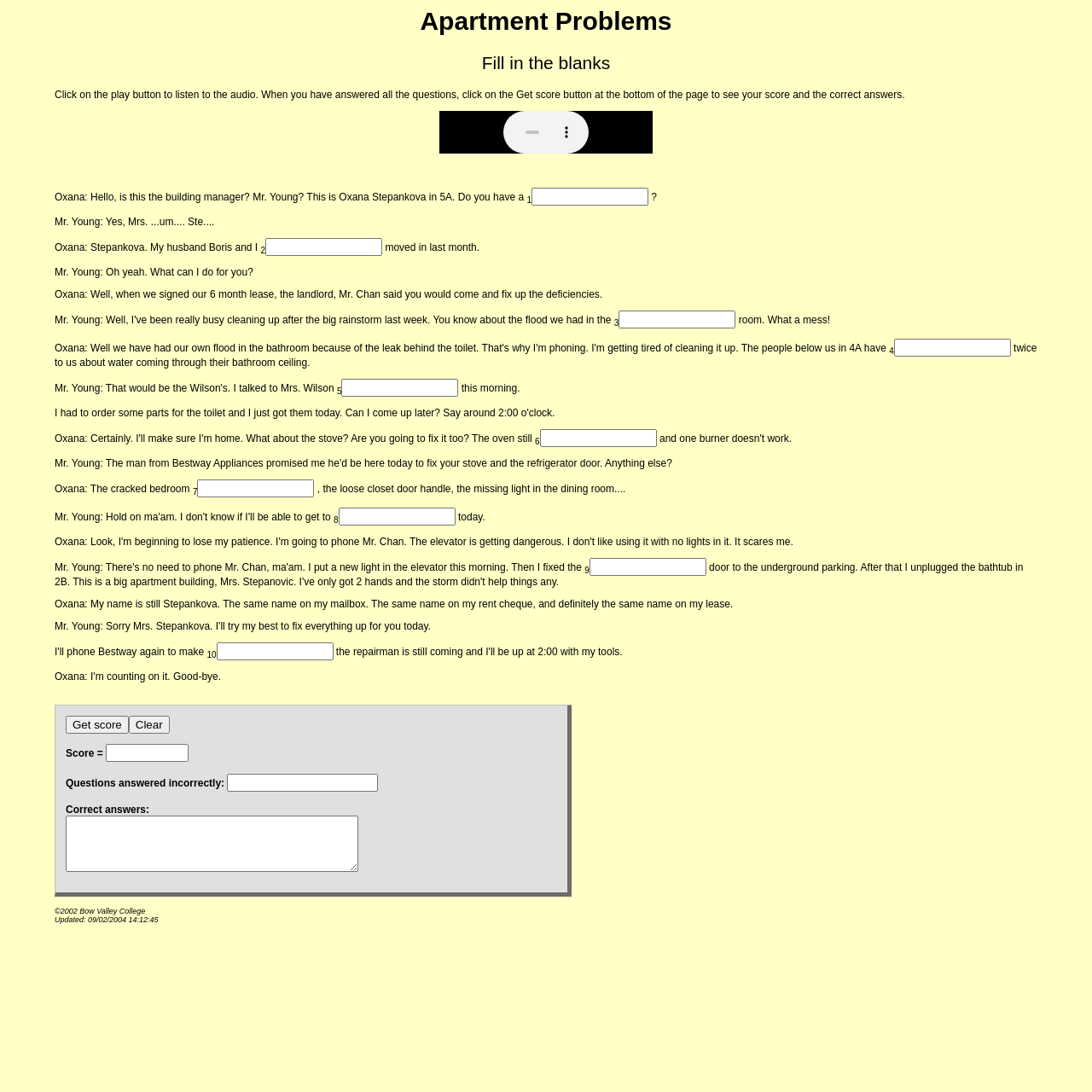Find the bounding box coordinates for the area that must be clicked to perform this action: "Enter your answer".

[0.54, 0.511, 0.647, 0.527]